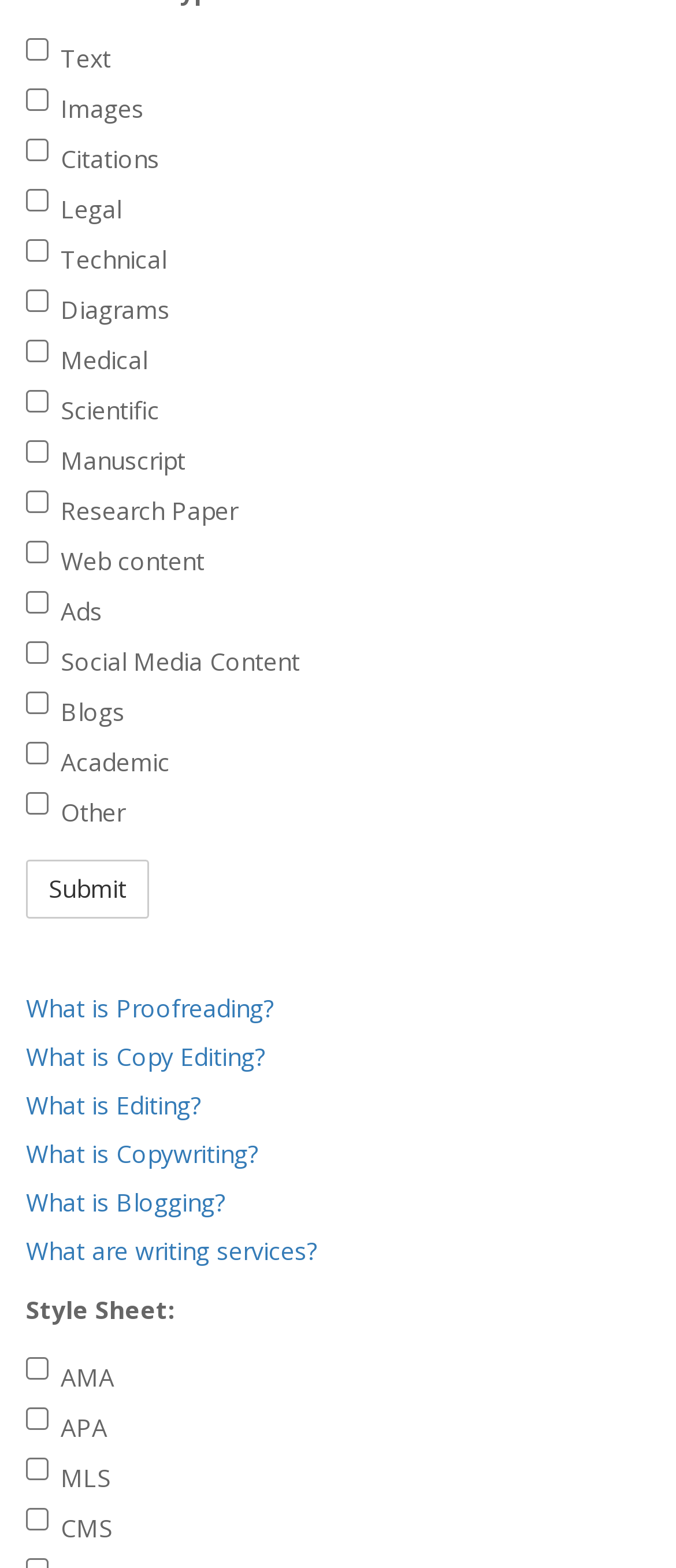Locate the bounding box coordinates of the clickable part needed for the task: "Learn about 'What is Proofreading?'".

[0.038, 0.632, 0.405, 0.653]